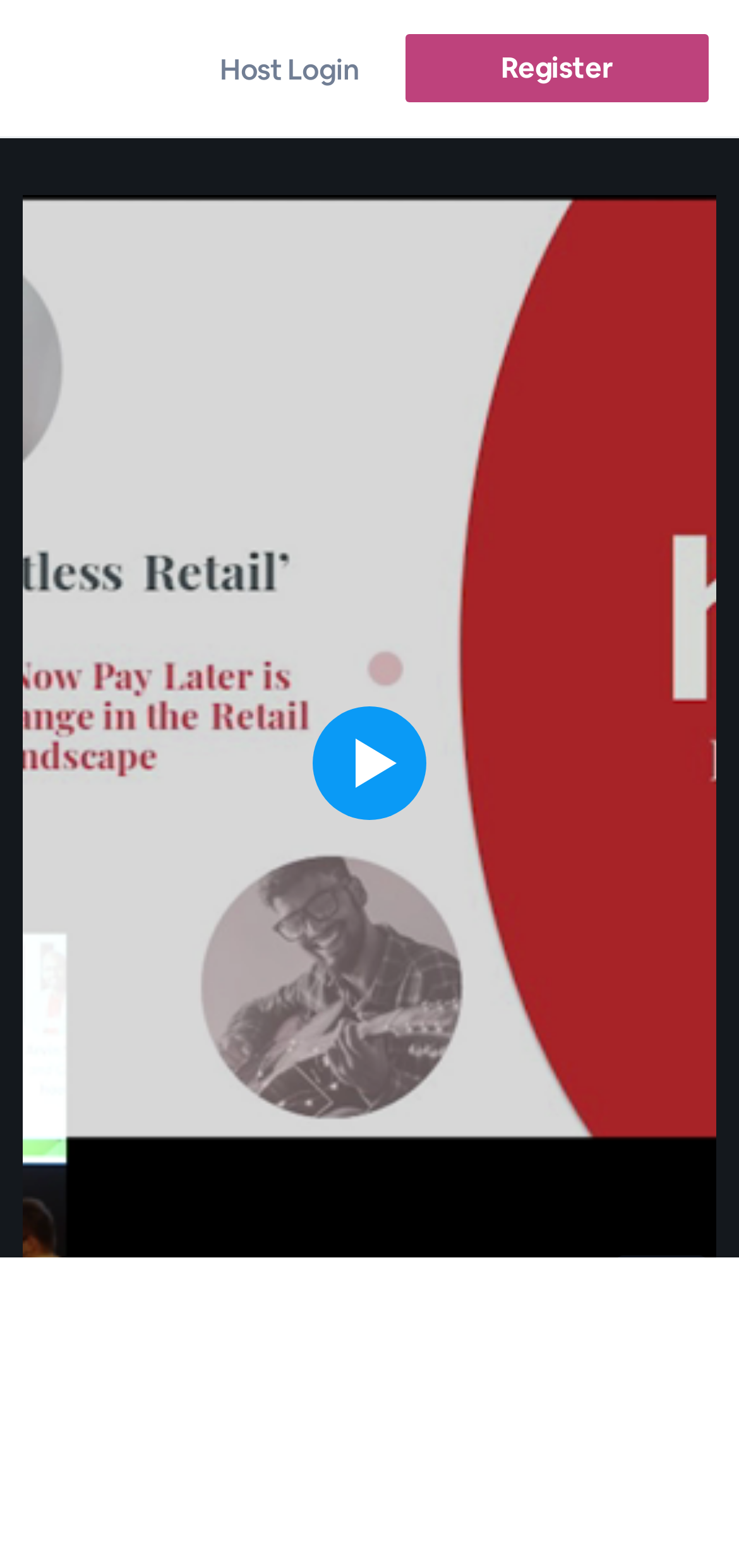What is the position of the 'Register' link?
Can you provide an in-depth and detailed response to the question?

According to the bounding box coordinates, the 'Register' link has a y1 value of 0.022, which indicates that it is located at the top of the webpage. Its x1 value of 0.549 and x2 value of 0.959 suggest that it is positioned on the right side of the webpage.